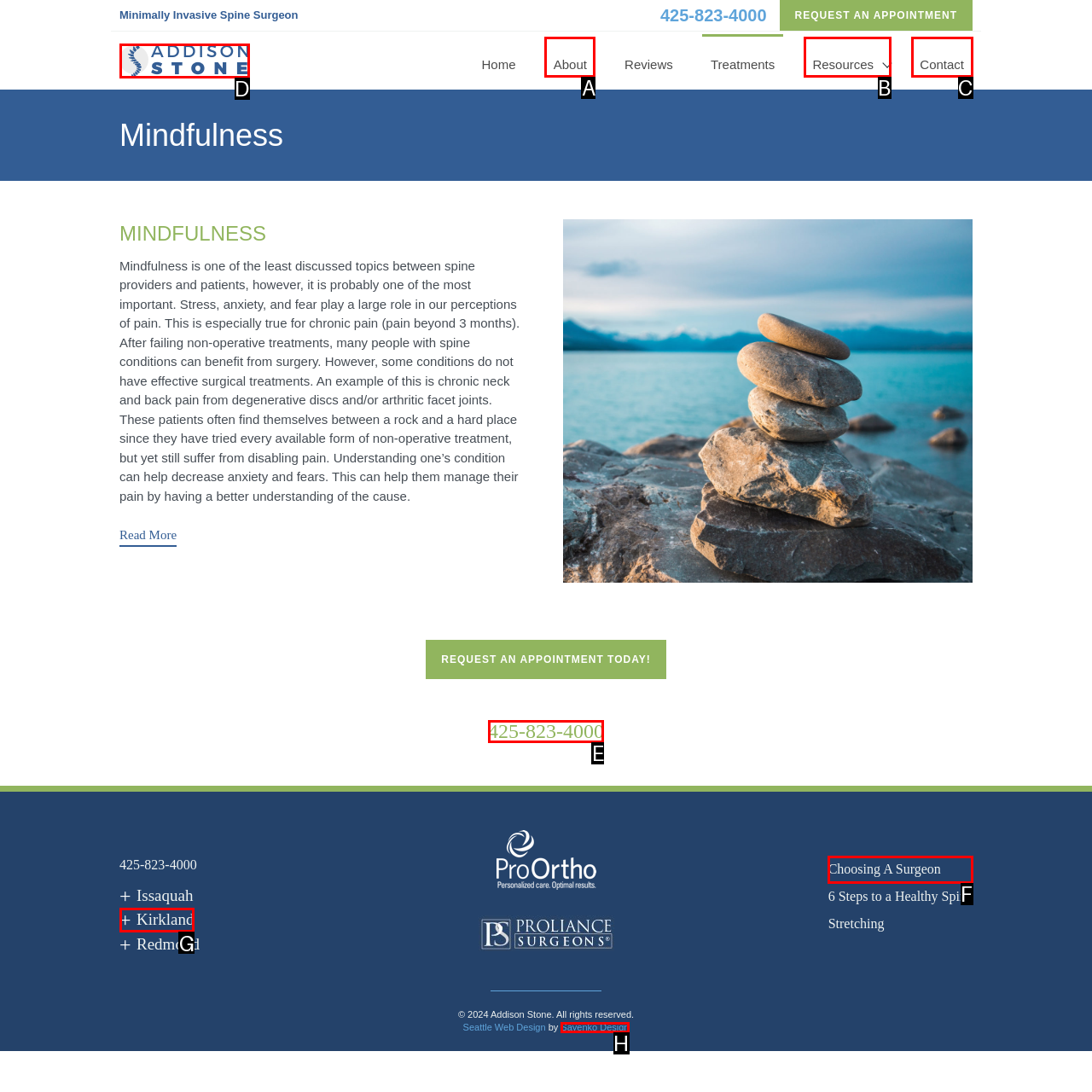Tell me which one HTML element best matches the description: Choosing A Surgeon
Answer with the option's letter from the given choices directly.

F